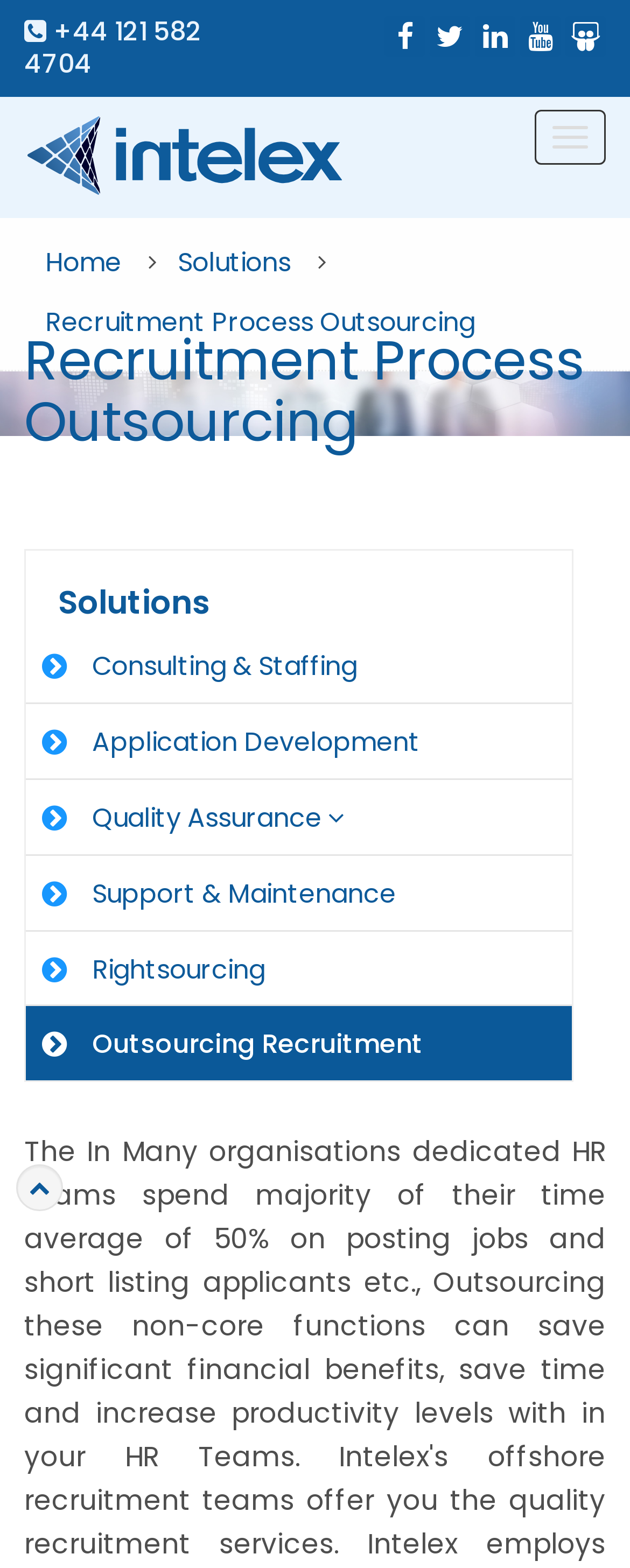What services are offered by Intelex Systems?
Answer with a single word or phrase, using the screenshot for reference.

Consulting & Staffing, etc.